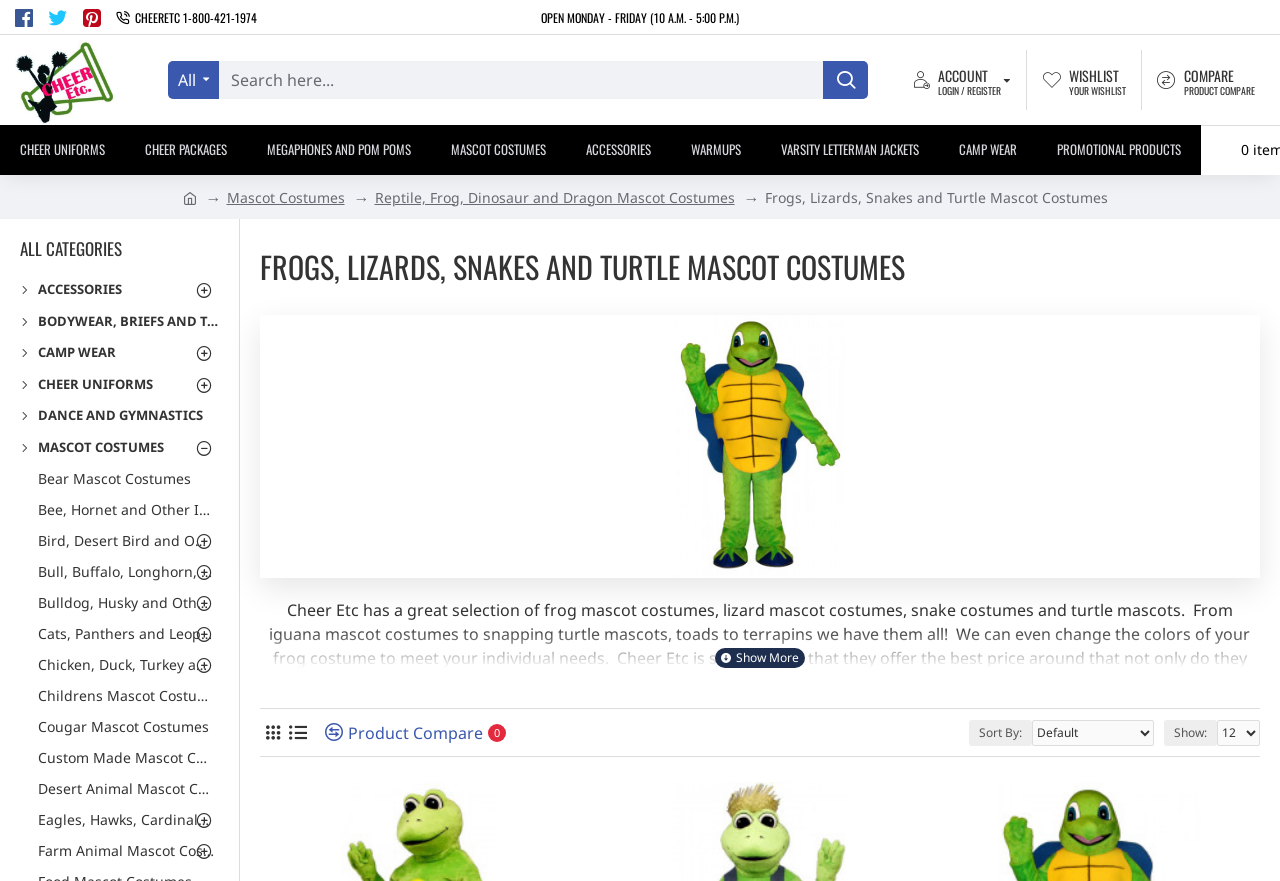Determine the coordinates of the bounding box for the clickable area needed to execute this instruction: "Explore frog, lizard, snake, and turtle mascot costumes".

[0.203, 0.283, 0.984, 0.323]